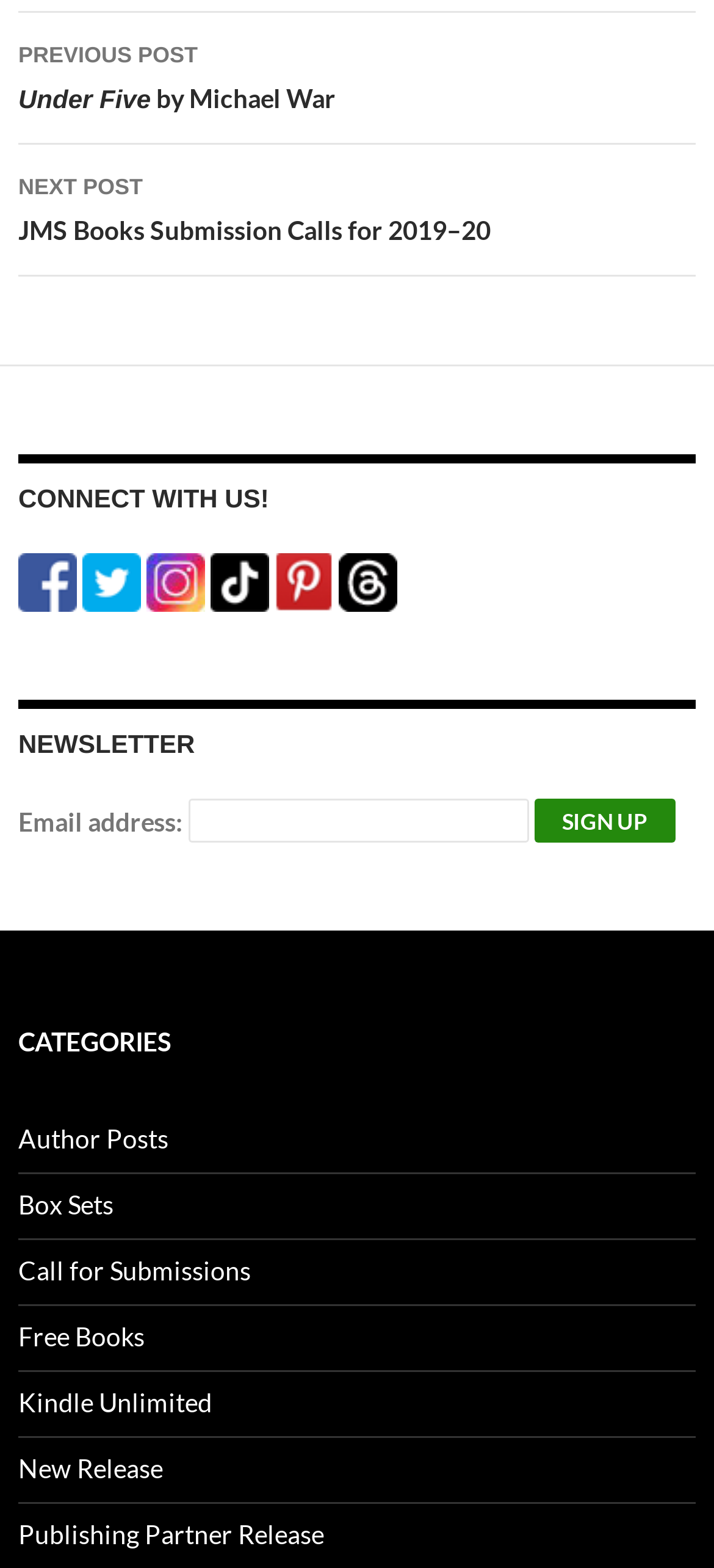How many social media platforms are listed? Examine the screenshot and reply using just one word or a brief phrase.

6